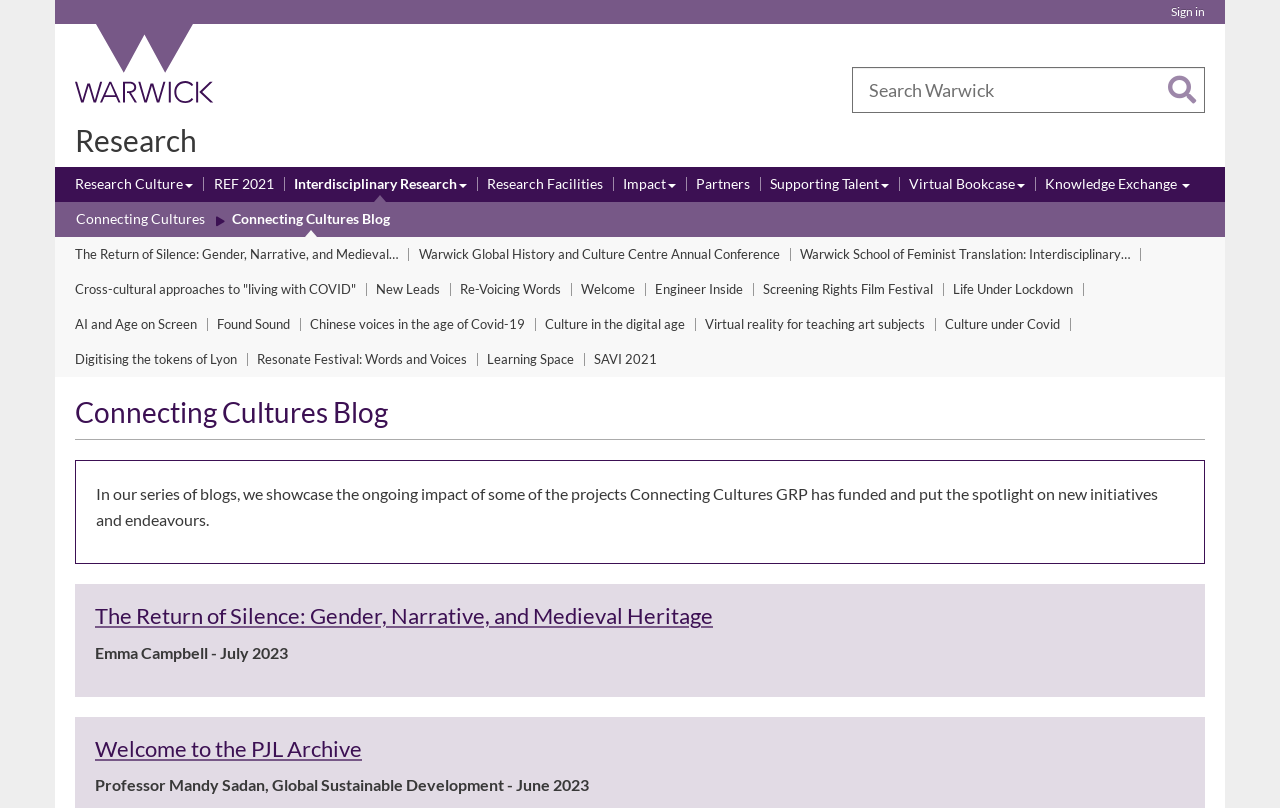Bounding box coordinates are to be given in the format (top-left x, top-left y, bottom-right x, bottom-right y). All values must be floating point numbers between 0 and 1. Provide the bounding box coordinate for the UI element described as: Resonate Festival: Words and Voices

[0.201, 0.431, 0.365, 0.459]